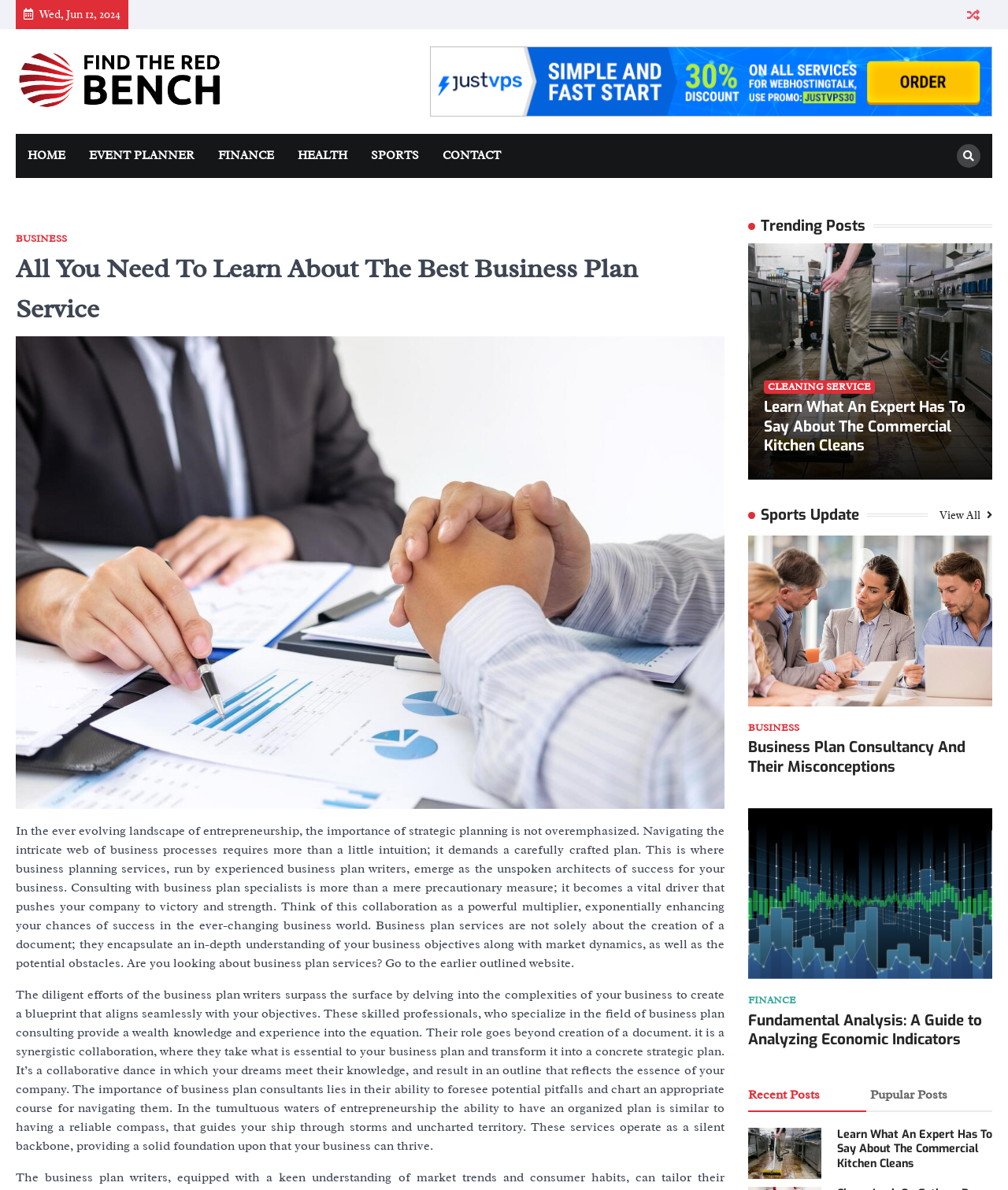Using the information from the screenshot, answer the following question thoroughly:
What type of professionals are mentioned in the webpage?

The webpage mentions 'business plan writers' and 'business plan specialists' as professionals who can help with creating a business plan. They are described as experienced professionals who can provide a wealth of knowledge and experience in creating a strategic plan that aligns with the business objectives.